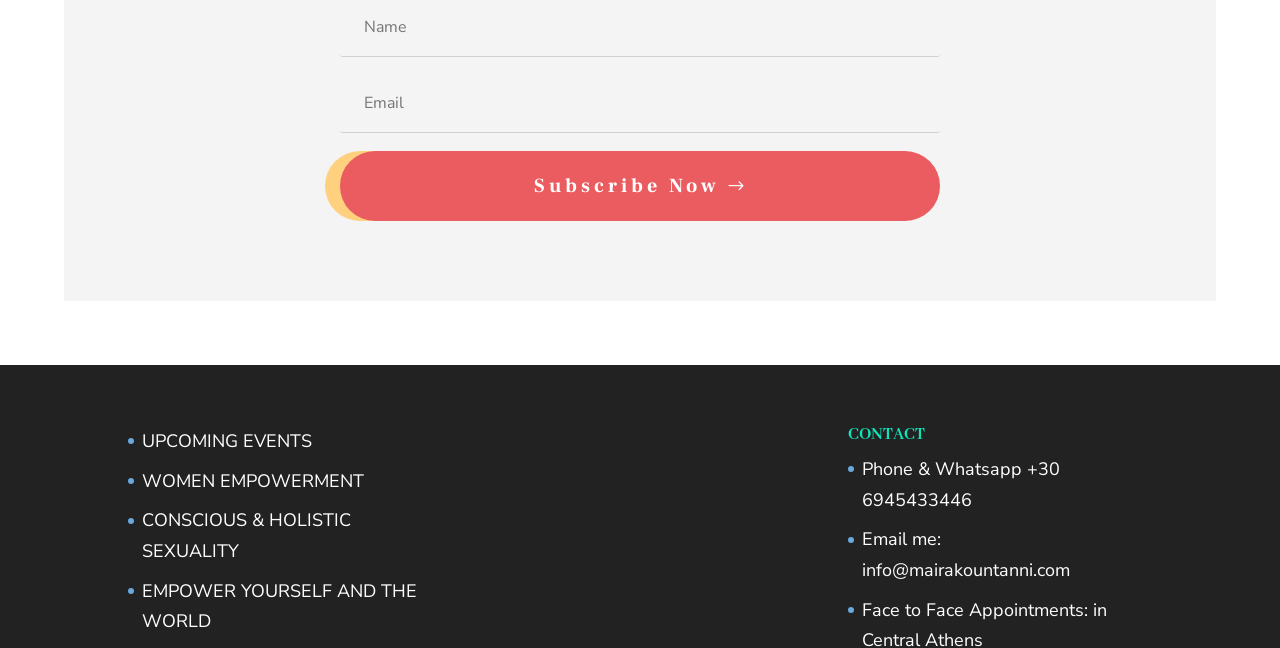Show the bounding box coordinates for the HTML element as described: "EMPOWER YOURSELF AND THE WORLD".

[0.111, 0.893, 0.326, 0.977]